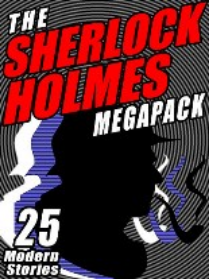Create a detailed narrative of what is happening in the image.

The image features the cover of "The Sherlock Holmes Megapack," a collection showcasing 25 modern stories centered around the legendary detective Sherlock Holmes. The cover art prominently displays a striking silhouette of Holmes, complete with his iconic pipe, set against a dynamic, swirling black-and-white background. Bold red text announces the title, drawing attention to the anthology's modern approach to the timeless tales of mystery and intrigue associated with one of fiction's most famous characters. This collection serves not only as a tribute to the original works but also as a fresh exploration of Sherlock Holmes' enduring legacy in contemporary literature.